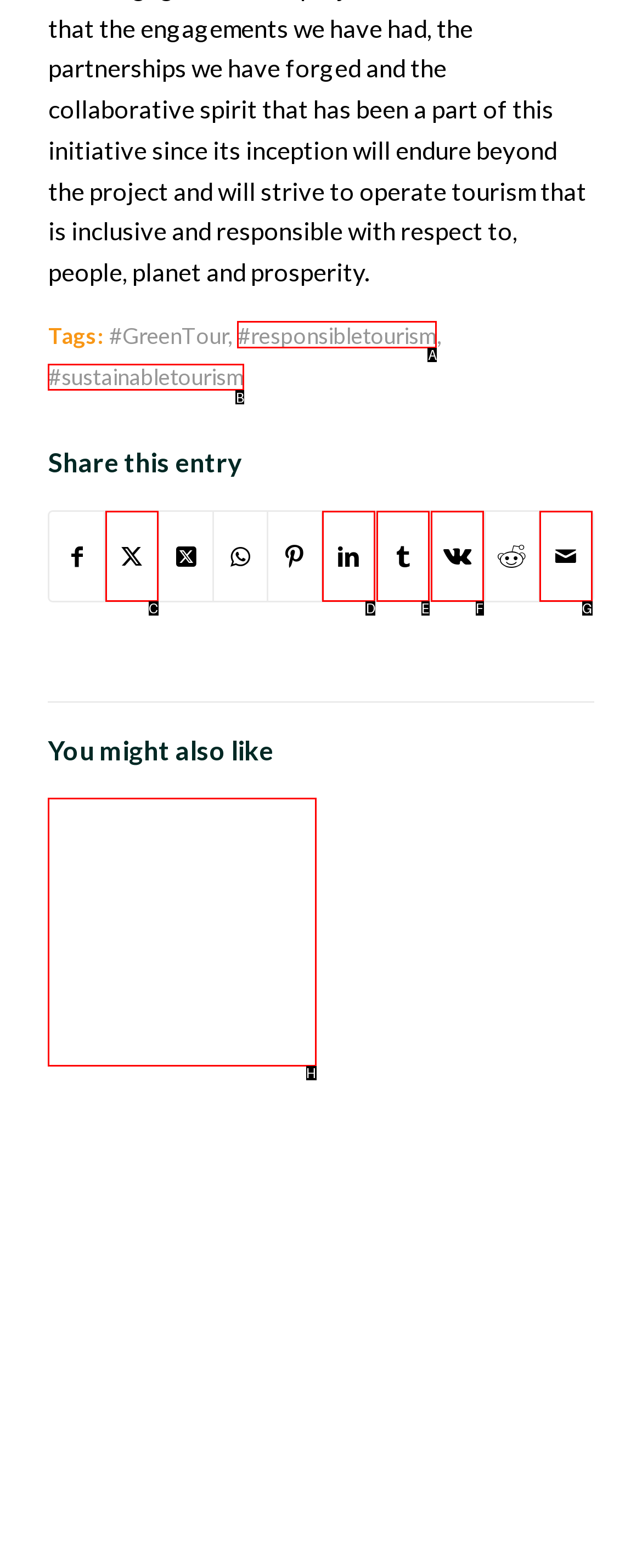Select the UI element that should be clicked to execute the following task: Click on the 'responsibletourism' tag
Provide the letter of the correct choice from the given options.

A